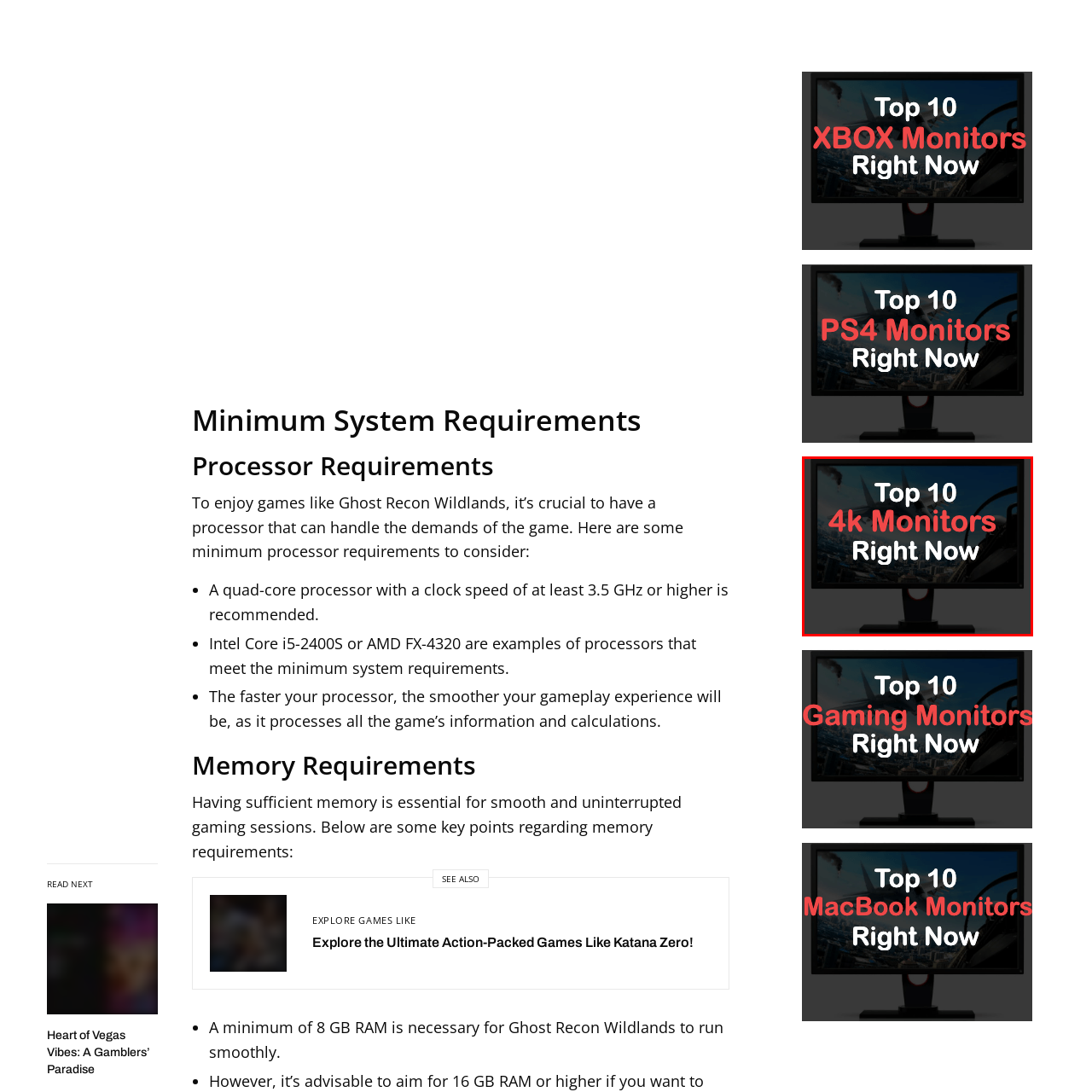Carefully look at the image inside the red box and answer the subsequent question in as much detail as possible, using the information from the image: 
What is the resolution of the monitors being recommended?

The caption specifically mentions '4K technology' and 'high-resolution displays', which suggests that the monitors being recommended have a 4K resolution.